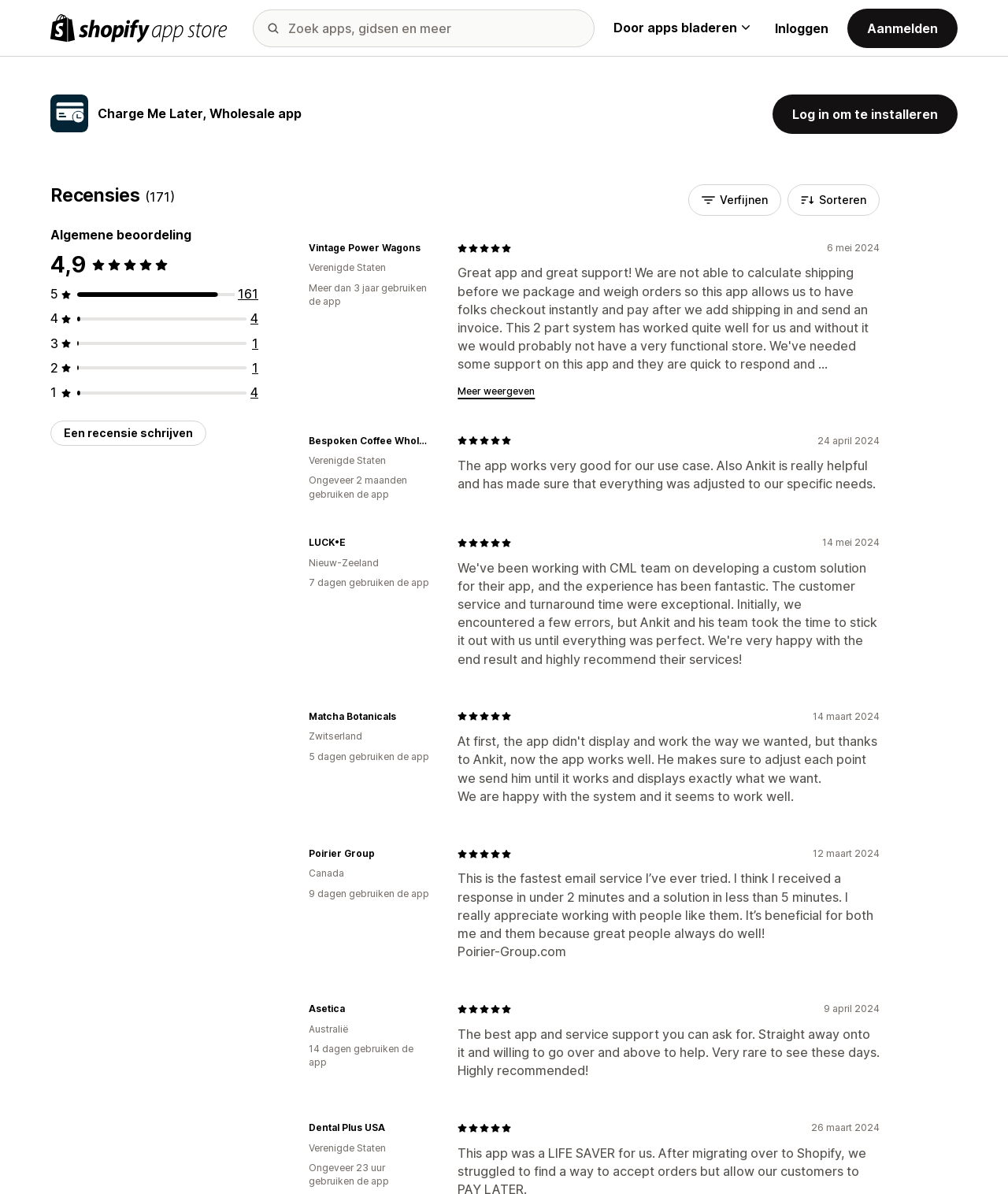Please locate the bounding box coordinates of the element that should be clicked to achieve the given instruction: "View more reviews".

[0.454, 0.324, 0.531, 0.331]